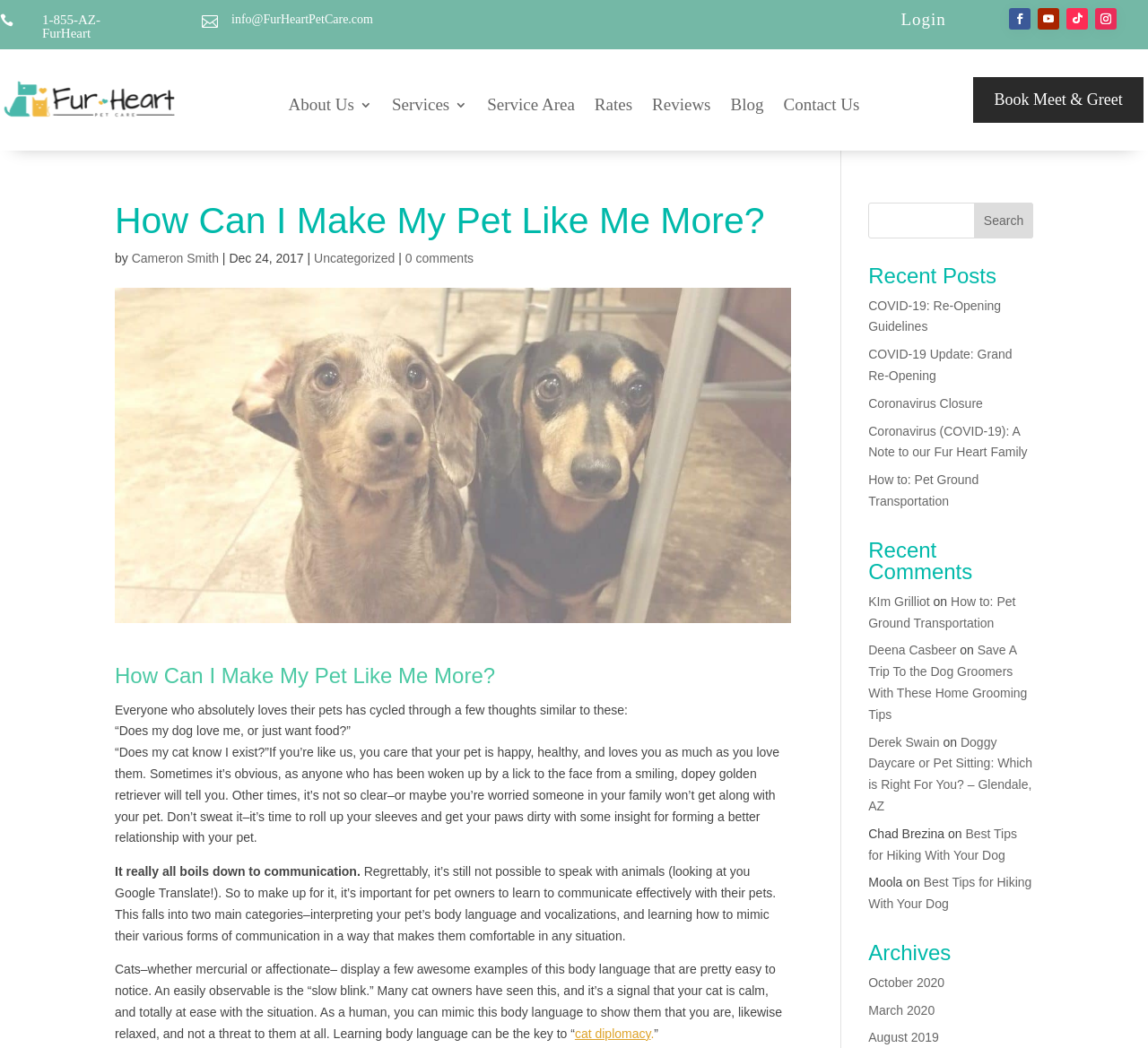What is the email address of Fur Heart Pet Sitting and Dog Walking?
Use the image to answer the question with a single word or phrase.

info@FurHeartPetCare.com